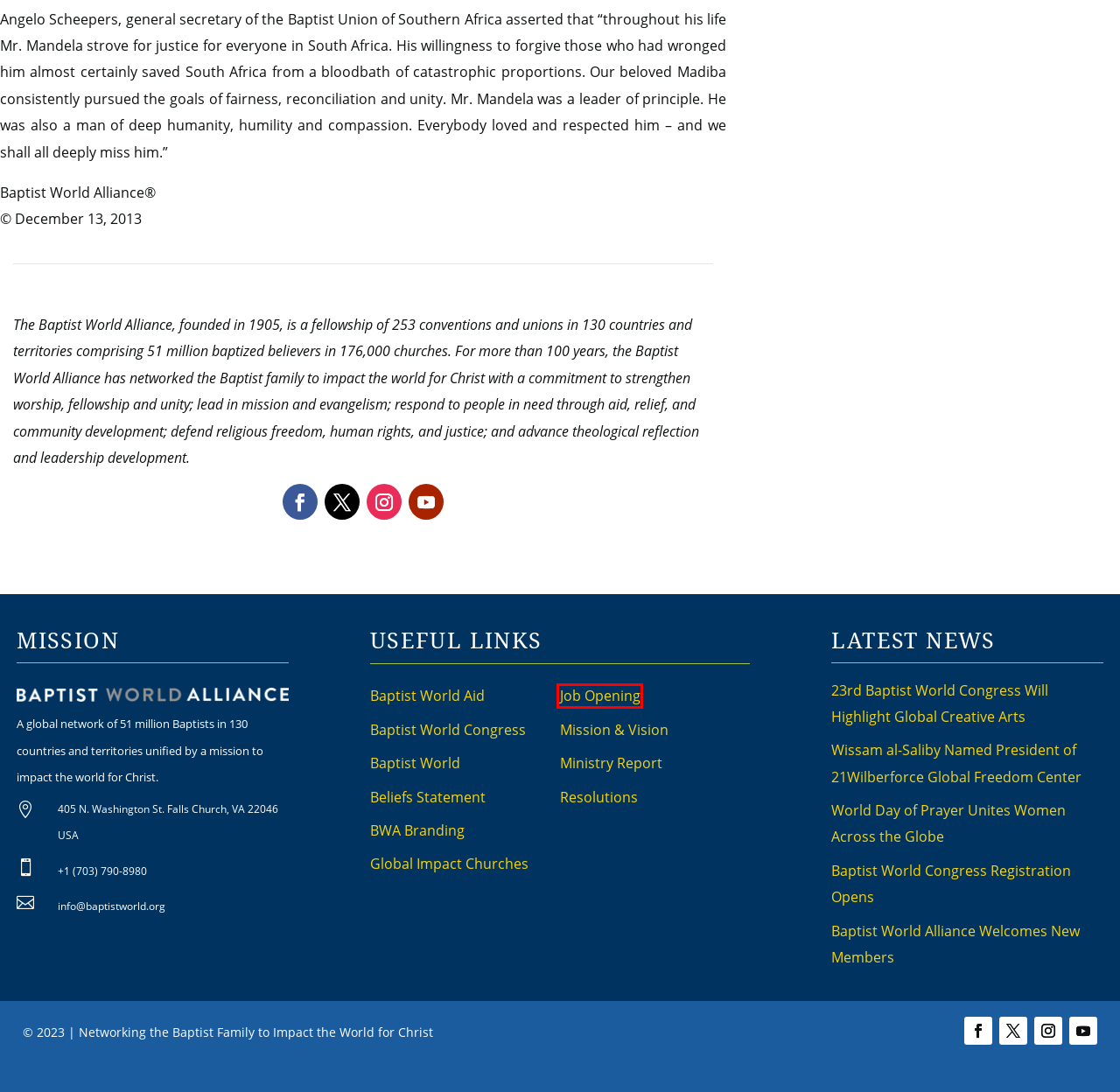You are looking at a screenshot of a webpage with a red bounding box around an element. Determine the best matching webpage description for the new webpage resulting from clicking the element in the red bounding box. Here are the descriptions:
A. World Day of Prayer Unites Women Across the Globe
B. Beliefs Statement | Baptist World Alliance
C. Baptist World Congress | Baptist World Alliance
D. Job Openings | Baptist World Alliance
E. Press Kit | Baptist World Alliance
F. Resolutions | Baptist World Alliance
G. Coming Soon! - Baptist World
H. Global Impact Churches | Baptist World Alliance

D